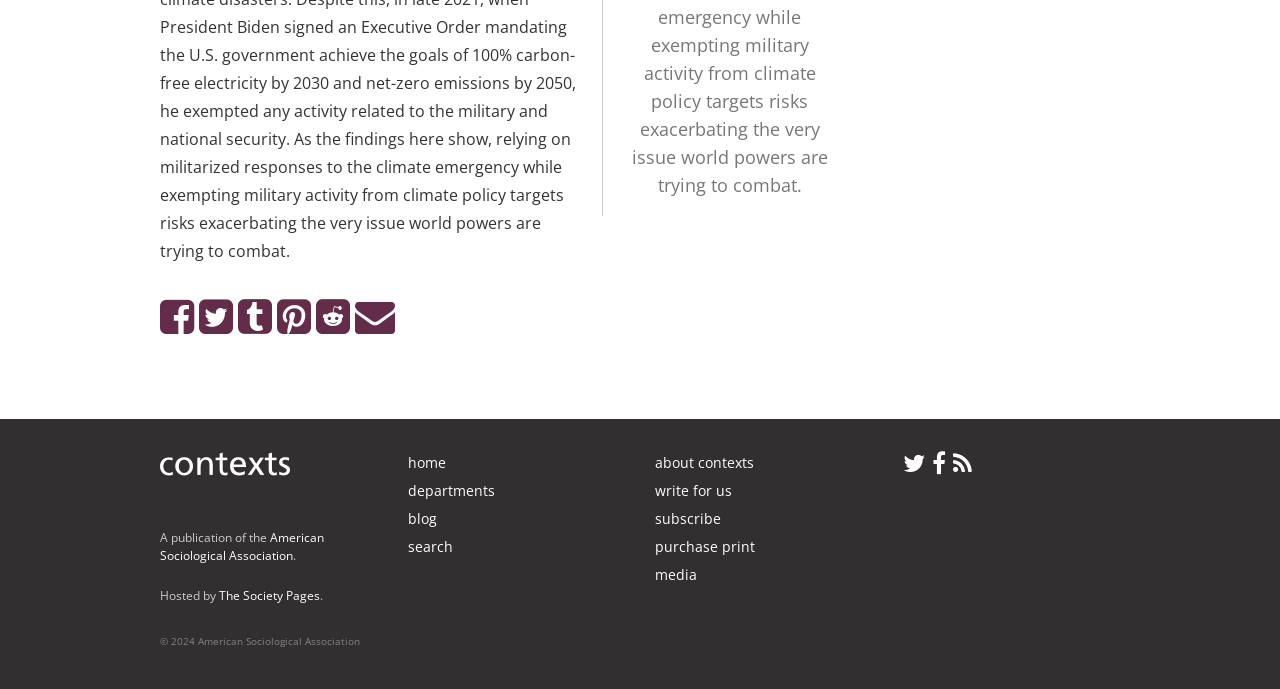Locate the bounding box coordinates of the clickable area needed to fulfill the instruction: "search for something".

[0.318, 0.78, 0.354, 0.807]